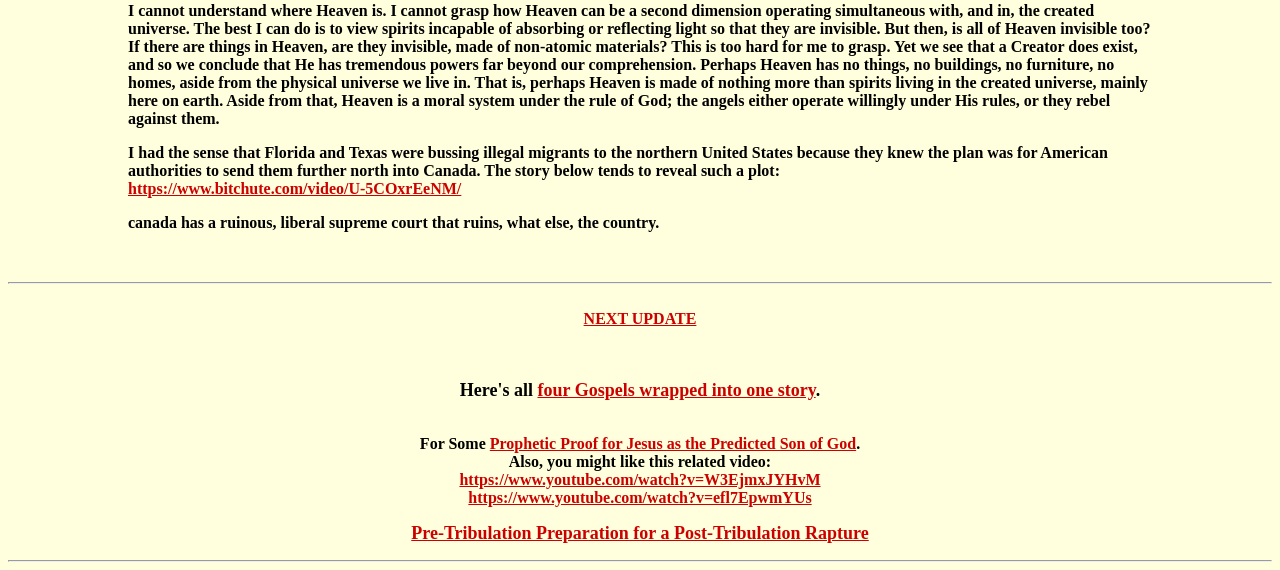What is the purpose of the text 'Also, you might like this related video:'?
Look at the screenshot and respond with one word or a short phrase.

To recommend a video